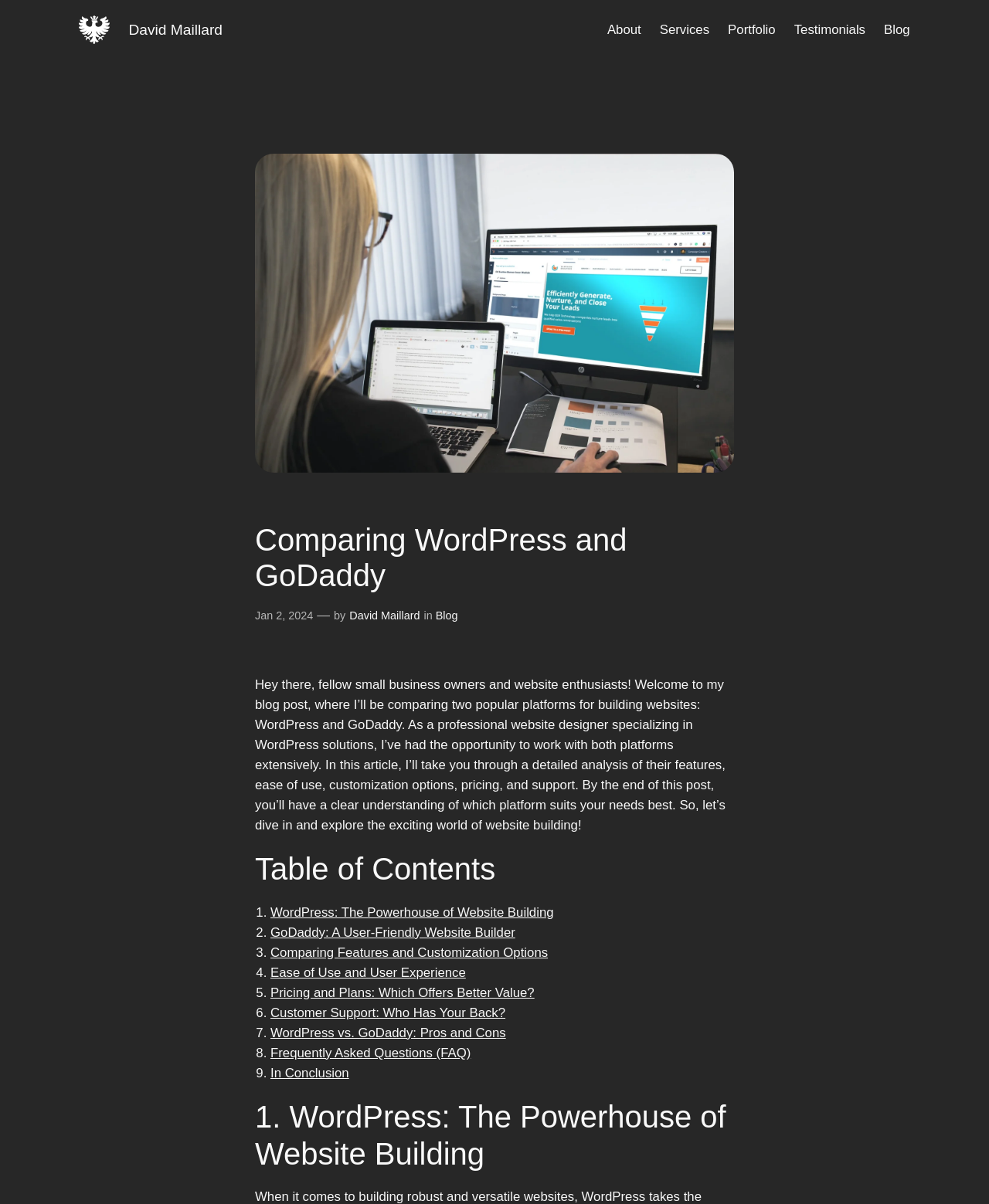Determine the bounding box coordinates of the element's region needed to click to follow the instruction: "Read the blog post by David Maillard". Provide these coordinates as four float numbers between 0 and 1, formatted as [left, top, right, bottom].

[0.353, 0.506, 0.425, 0.516]